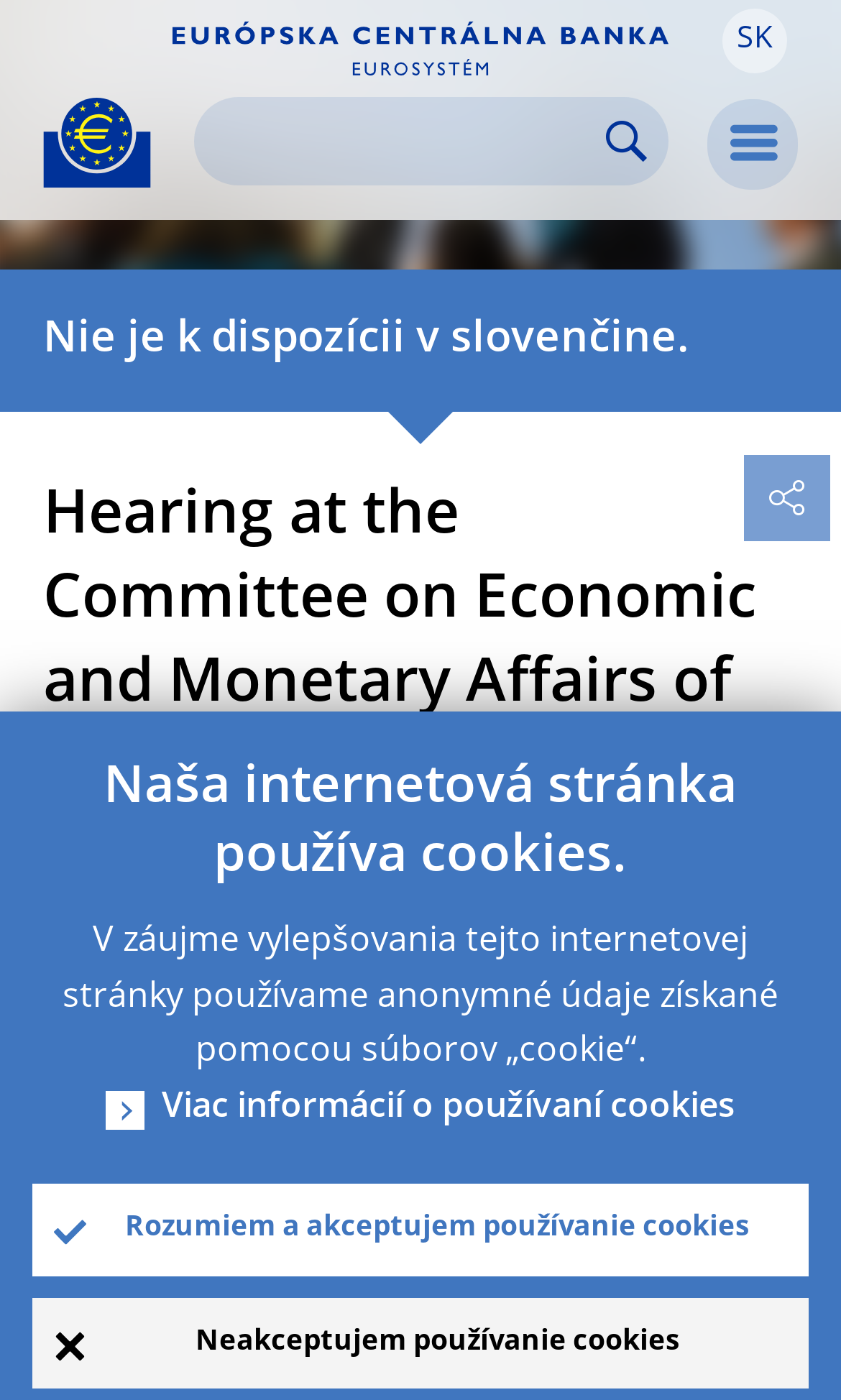Find the bounding box coordinates for the area that must be clicked to perform this action: "Search for something".

[0.238, 0.074, 0.787, 0.128]